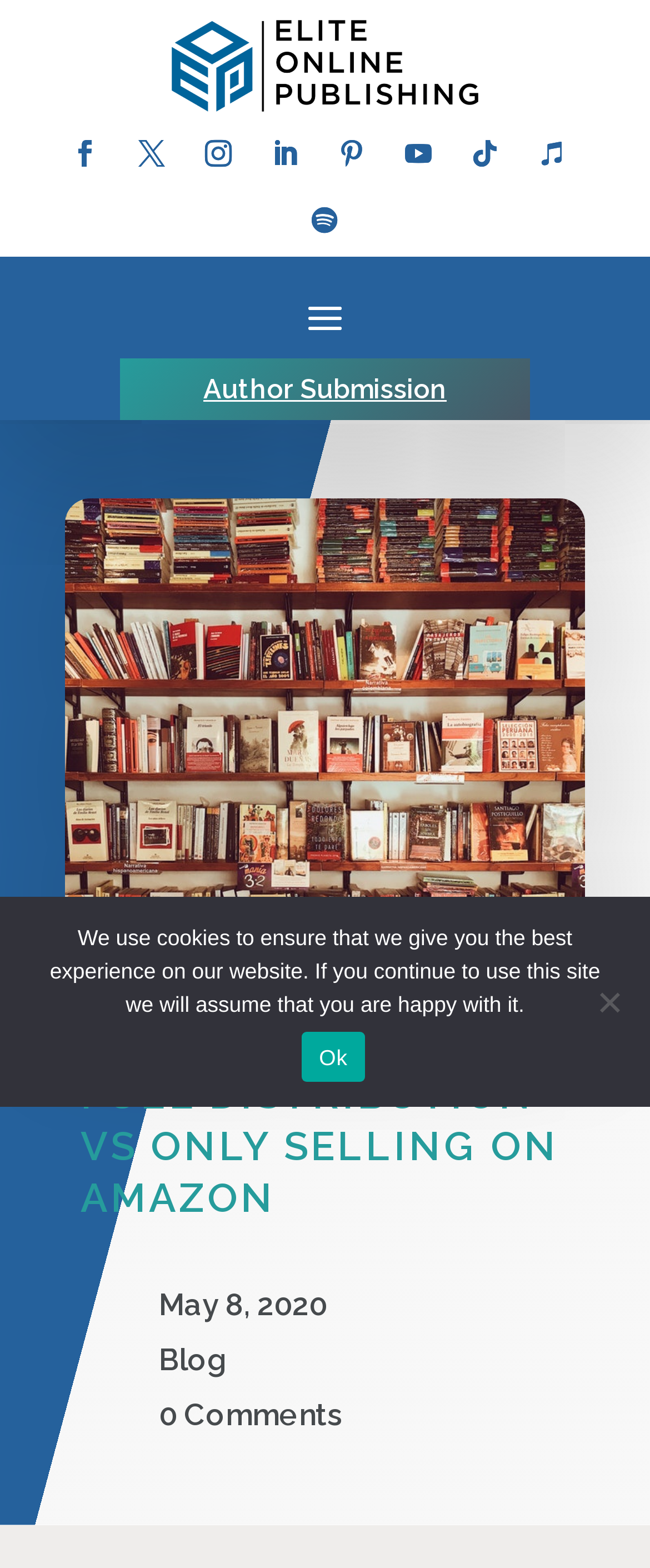Highlight the bounding box coordinates of the element you need to click to perform the following instruction: "Provide your email address."

None